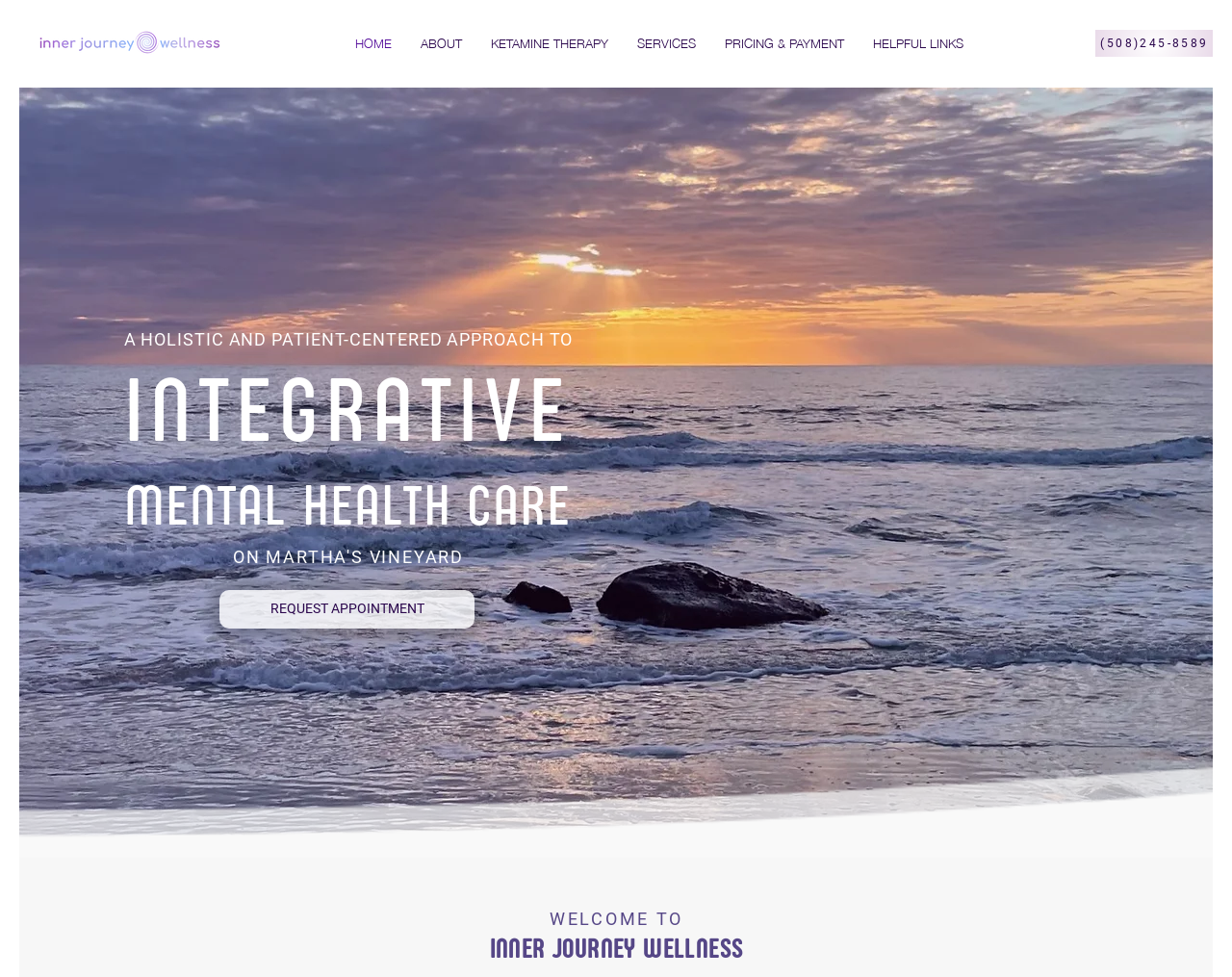Create an elaborate caption for the webpage.

The webpage is about InnerJourneyWellness, a mental health care and ketamine treatment center located in Chilmark, Martha's Vineyard. At the top left corner, there is a small image of Prudy Carter, the founder of InnerJourneyWellness. 

Below the image, there is a navigation menu with several links, including "HOME", "ABOUT", "KETAMINE THERAPY", "SERVICES", "PRICING & PAYMENT", and "HELPFUL LINKS". These links are aligned horizontally and take up most of the top section of the page.

On the top right corner, there is a phone number link "(508)245-8589" for visitors to contact the center.

The main content of the page is divided into two sections. The first section has four headings stacked vertically, describing the center's approach to mental health care: "A HOLISTIC AND PATIENT-CENTERED APPROACH TO", "INTEGRATIVE", "MENTAL HEALTH CARE", and "ON MARTHA'S VINEYARD". 

Below these headings, there is a "REQUEST APPOINTMENT" link. 

The second section, located at the bottom of the page, has two headings: "WELCOME TO" and "INNER JOURNEY WELLNESS", which serve as a welcome message to visitors.